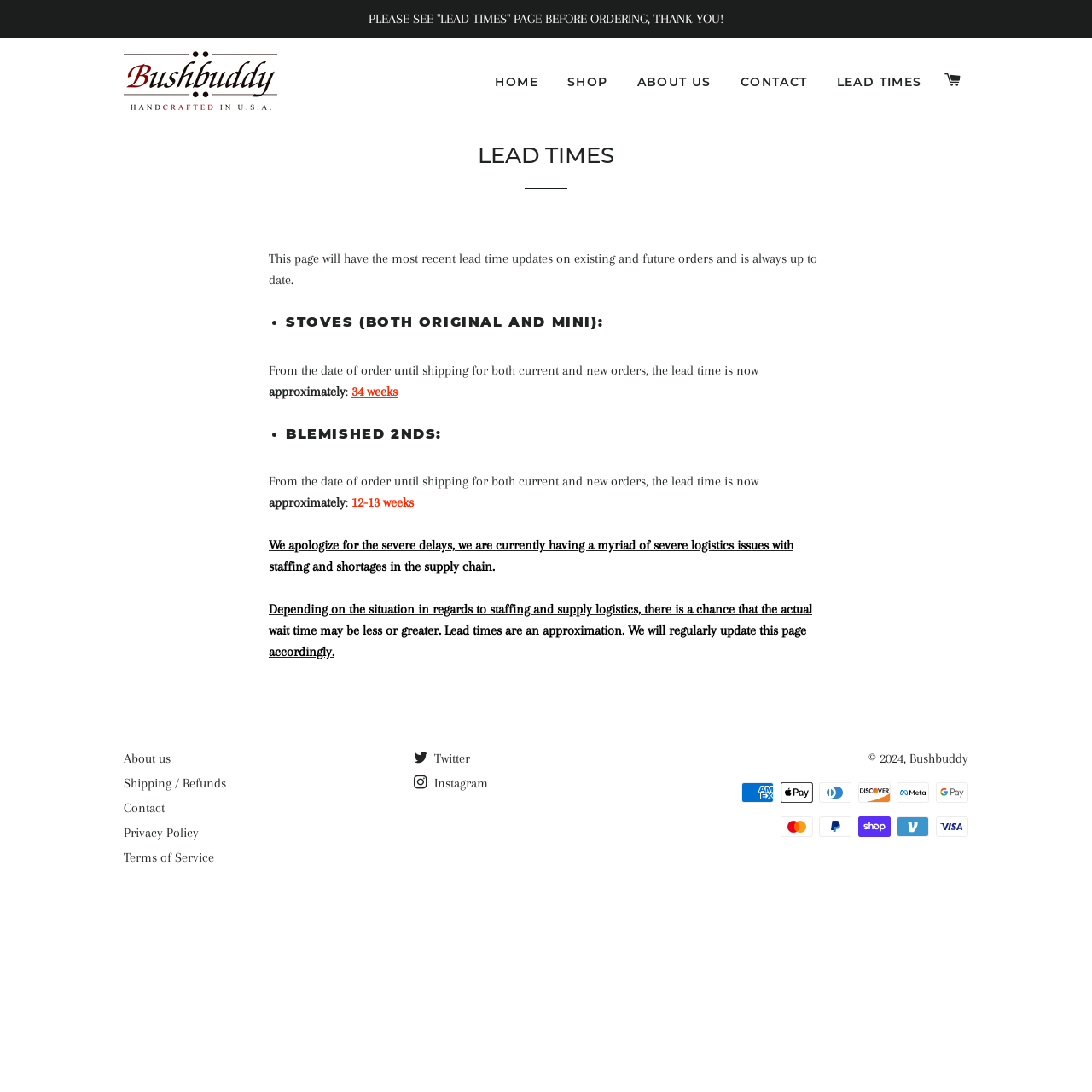Bounding box coordinates are specified in the format (top-left x, top-left y, bottom-right x, bottom-right y). All values are floating point numbers bounded between 0 and 1. Please provide the bounding box coordinate of the region this sentence describes: Terms of Service

[0.113, 0.778, 0.196, 0.792]